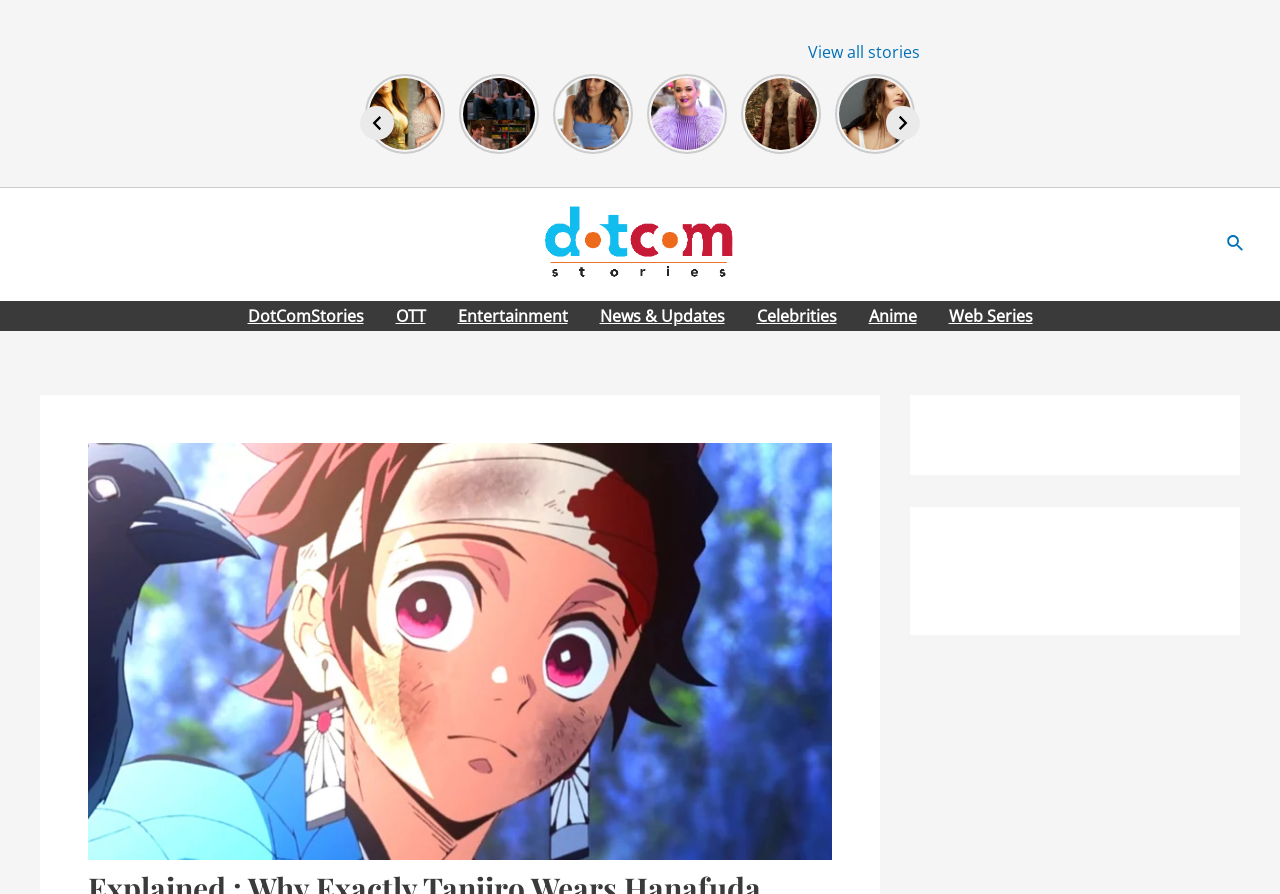How many categories are there in the site navigation?
Give a one-word or short phrase answer based on the image.

7